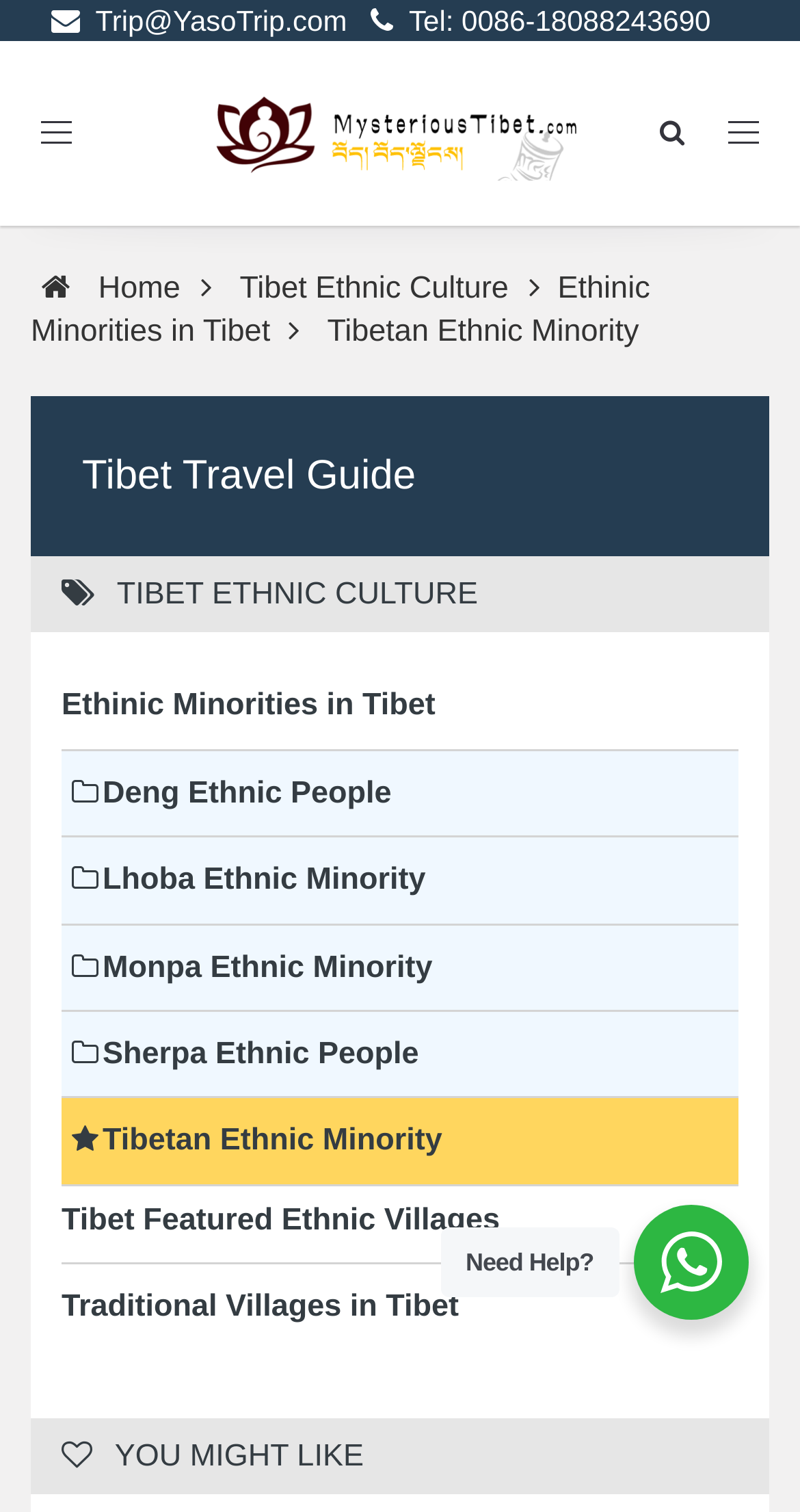What is the topic of the link below the 'Tibet Travel Guide' heading?
Look at the image and construct a detailed response to the question.

I found the answer by looking at the link element below the 'Tibet Travel Guide' heading, which says 'Ethinic Minorities in Tibet'.